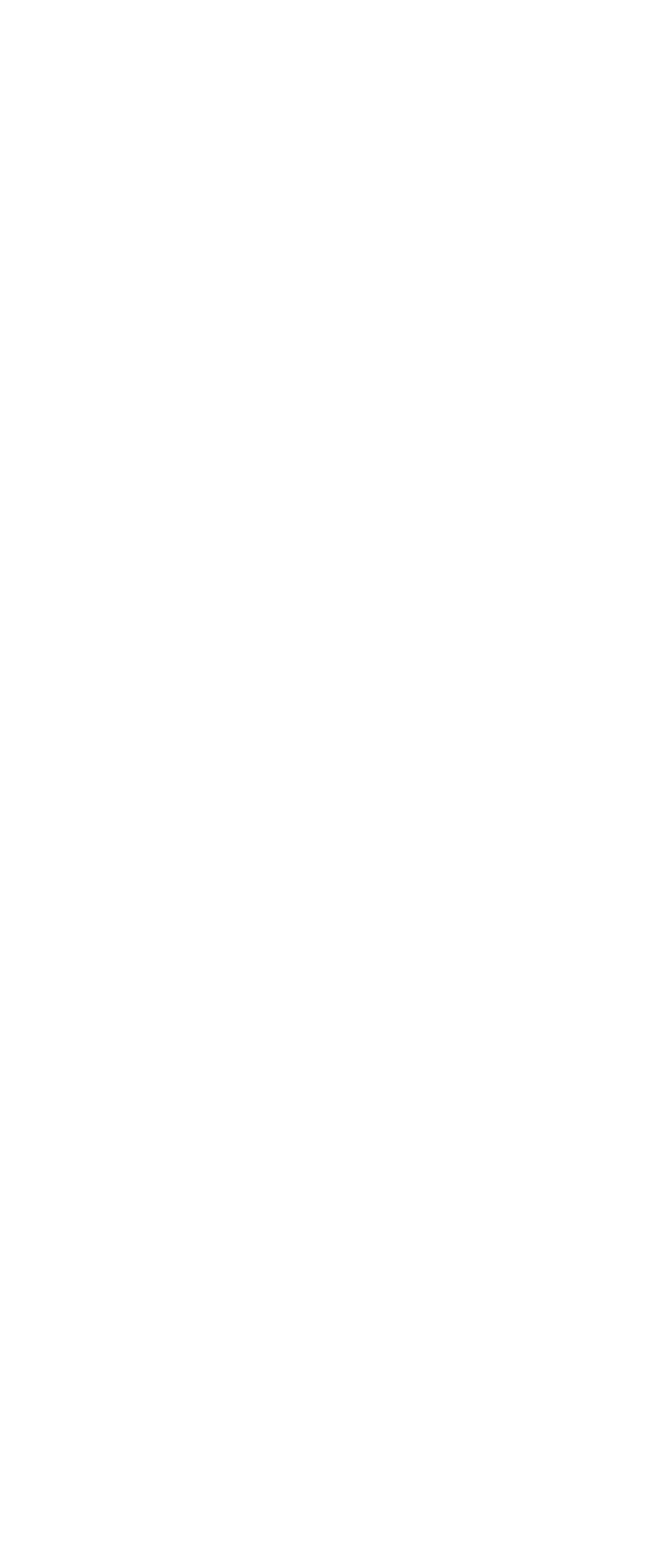Locate the bounding box of the UI element described in the following text: "alt="Post Time Daily"".

None